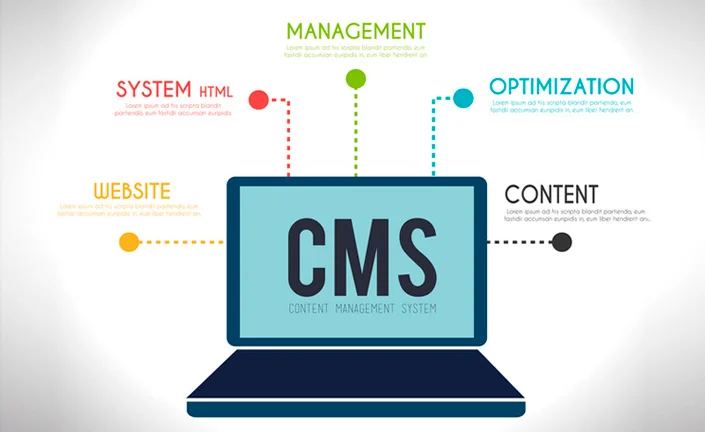How many branches extend from the laptop?
Please elaborate on the answer to the question with detailed information.

The illustration connects various aspects of digital management through four colorful branches that extend from the laptop, each labeled with a crucial element related to CMS functioning.